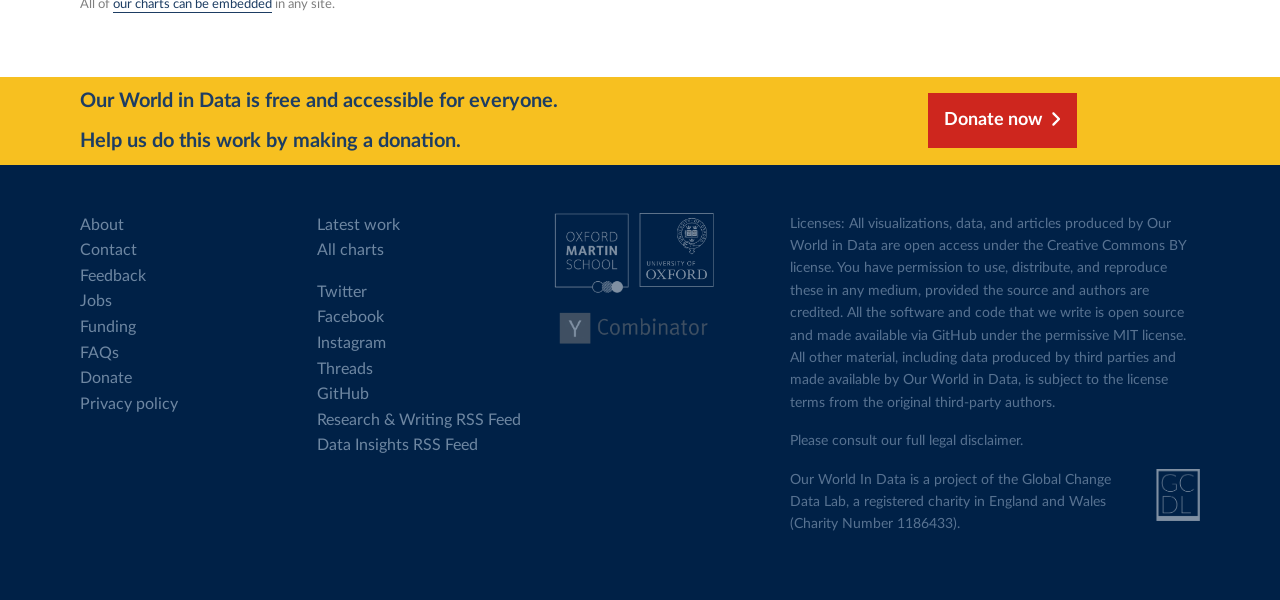How many social media links are available?
Answer the question with just one word or phrase using the image.

5